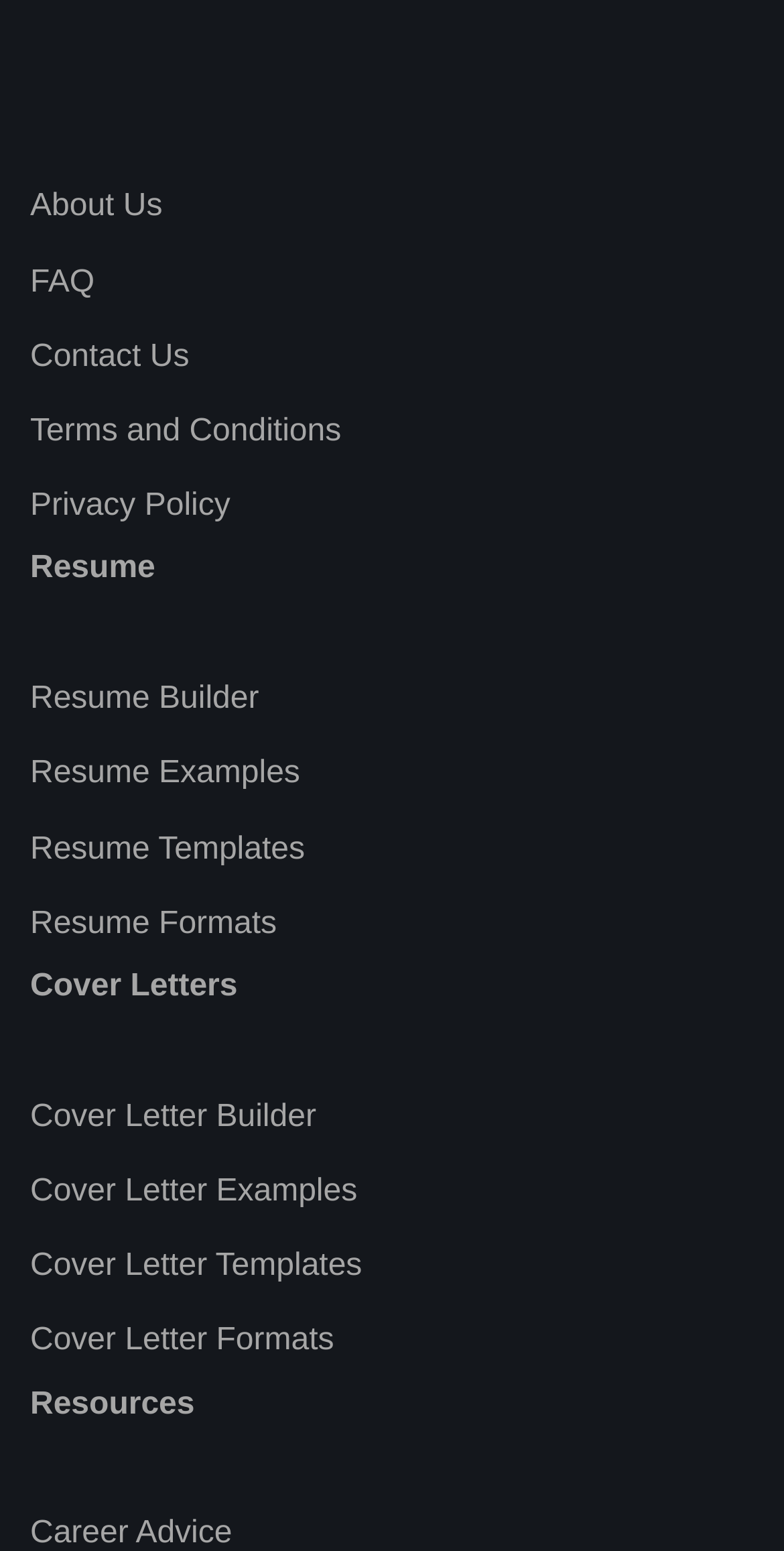Could you determine the bounding box coordinates of the clickable element to complete the instruction: "build a resume"? Provide the coordinates as four float numbers between 0 and 1, i.e., [left, top, right, bottom].

[0.038, 0.44, 0.33, 0.462]